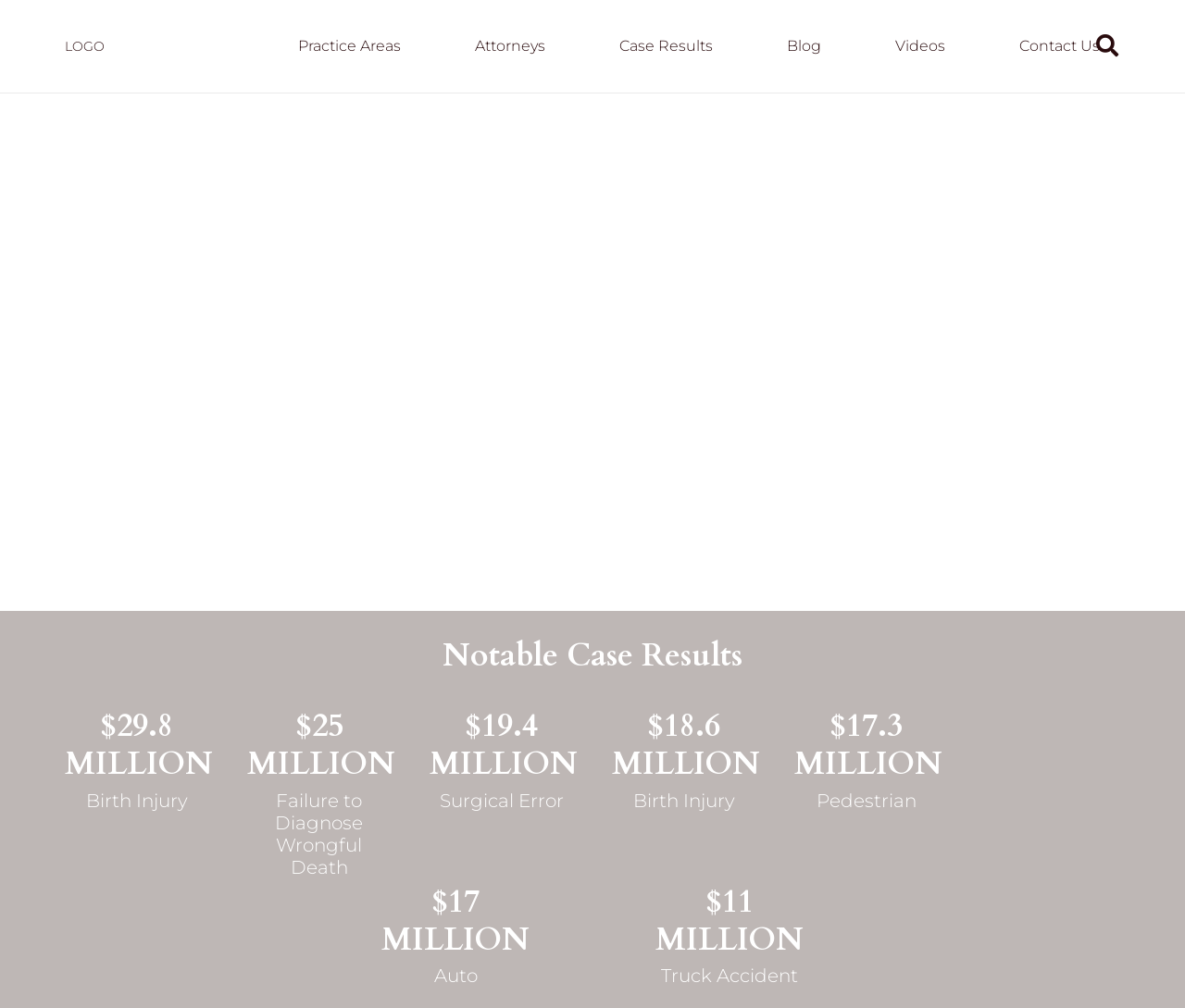Respond concisely with one word or phrase to the following query:
What is the category of the case with a result of $29.8 MILLION?

Birth Injury